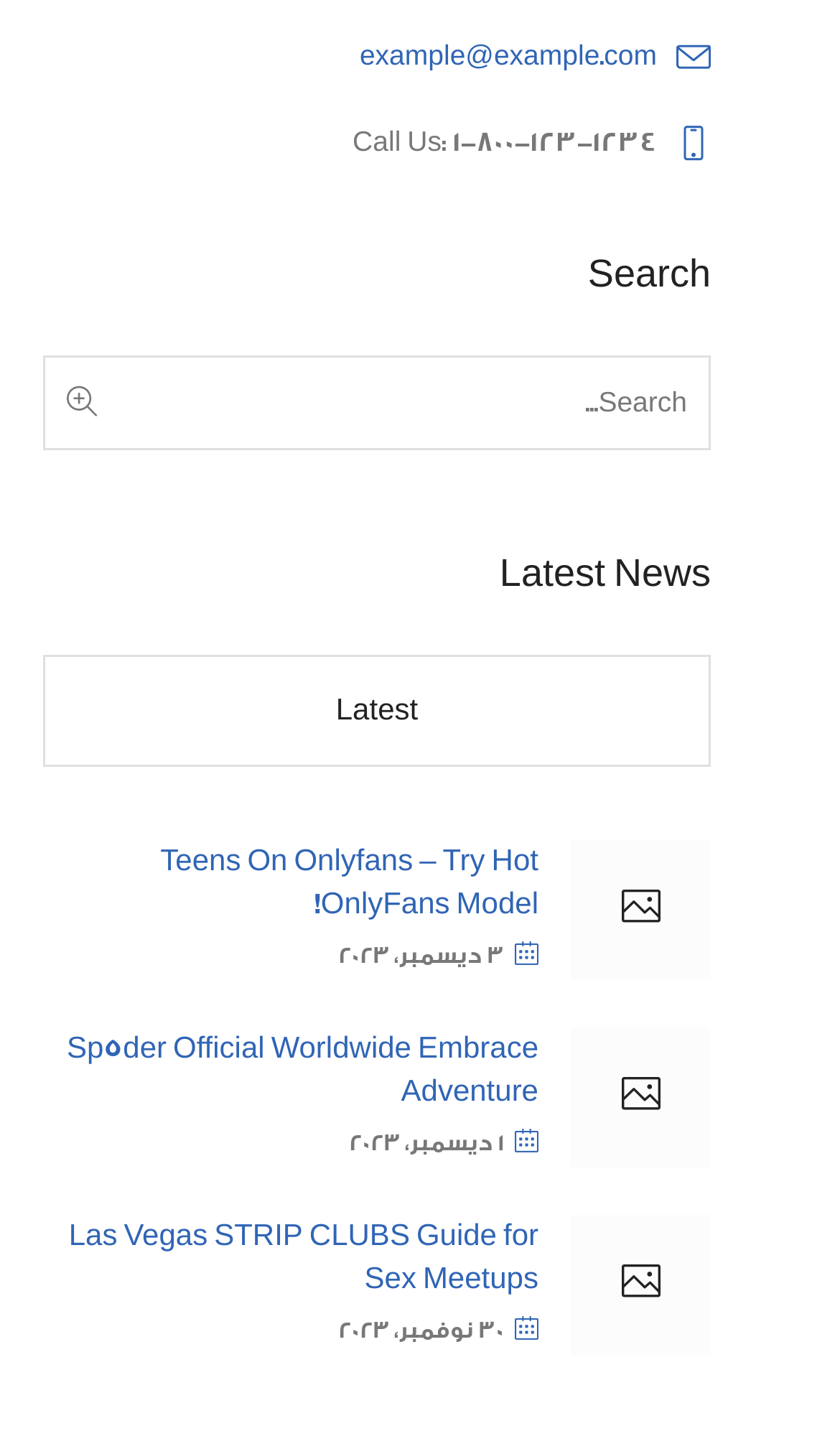Bounding box coordinates must be specified in the format (top-left x, top-left y, bottom-right x, bottom-right y). All values should be floating point numbers between 0 and 1. What are the bounding box coordinates of the UI element described as: name="s" placeholder="Search..."

[0.051, 0.248, 0.846, 0.314]